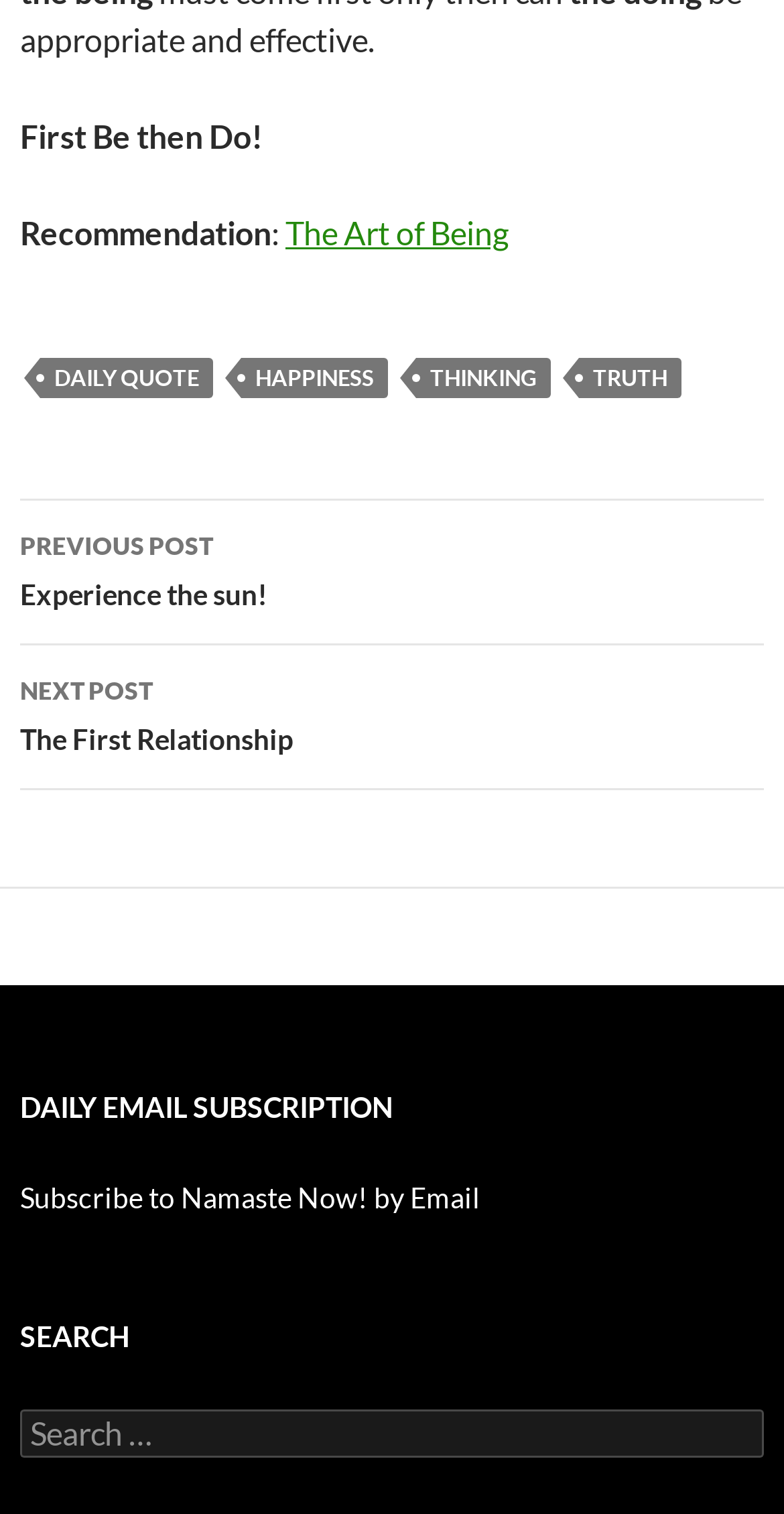Pinpoint the bounding box coordinates of the element to be clicked to execute the instruction: "check out Los Angeles Web Design Agency".

None